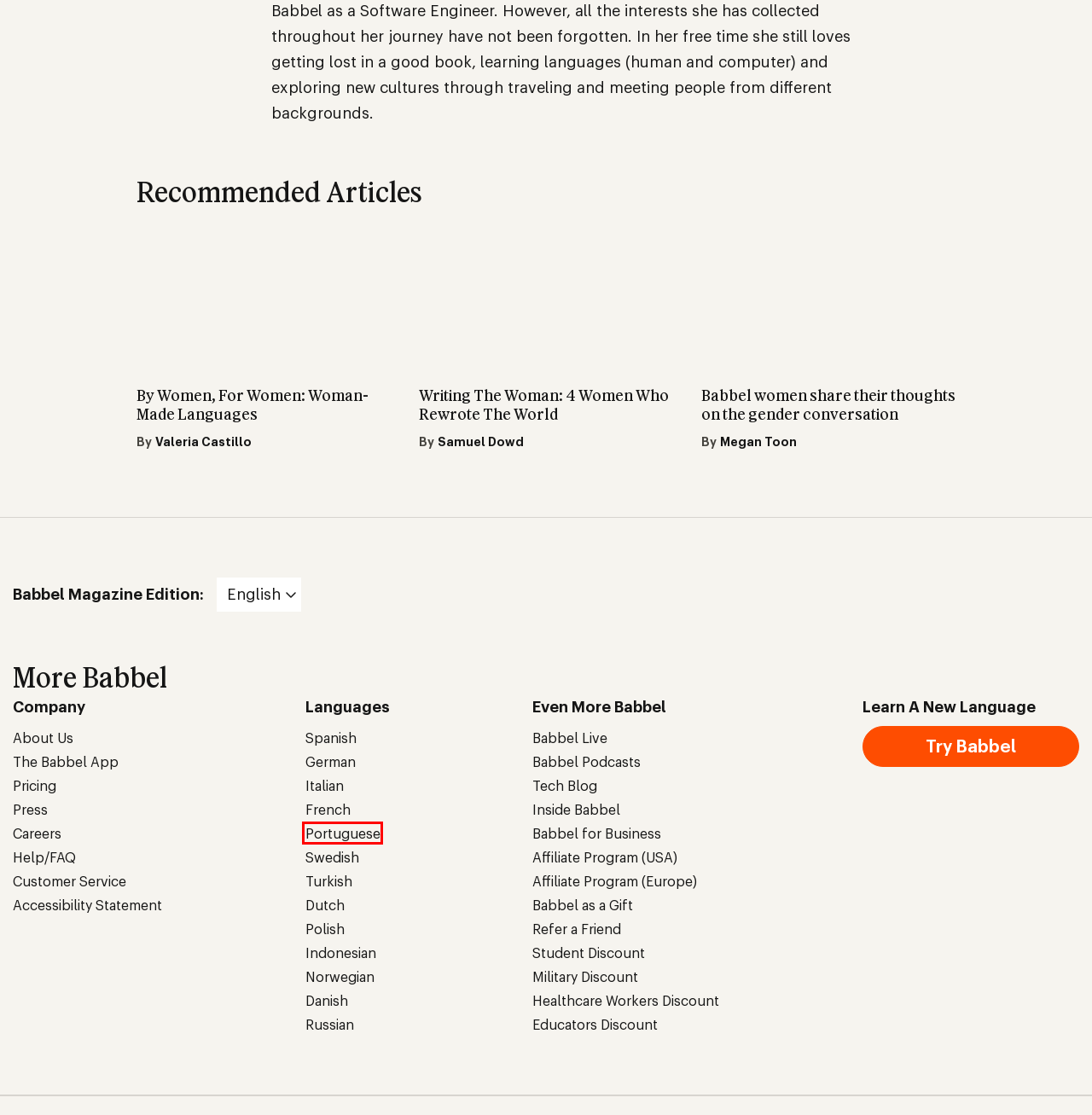Analyze the screenshot of a webpage with a red bounding box and select the webpage description that most accurately describes the new page resulting from clicking the element inside the red box. Here are the candidates:
A. Learn languages on Android or iOS | Babbel
B. Learn Polish with Babbel!
C. Learn Spanish with Babbel — fast, easy, fun courses!
D. Babbel GmbH  - Babbel
E. Learn Portuguese with Babbel!
F. Babbel Live - Online language classes for Spanish, French & more | Babbel.com
G. 🎓Online Language Trainings for Your Company | Babbel for Business
H. Learn Spanish, French and Other Languages Online | Babbel

E